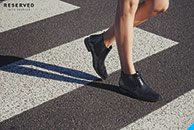Look at the image and give a detailed response to the following question: What is the purpose of the white stripes in the background?

The caption explains that the 'contrasting white stripes of the crosswalk add a dynamic element to the scene', which suggests that their purpose is to create a sense of movement and visual interest.